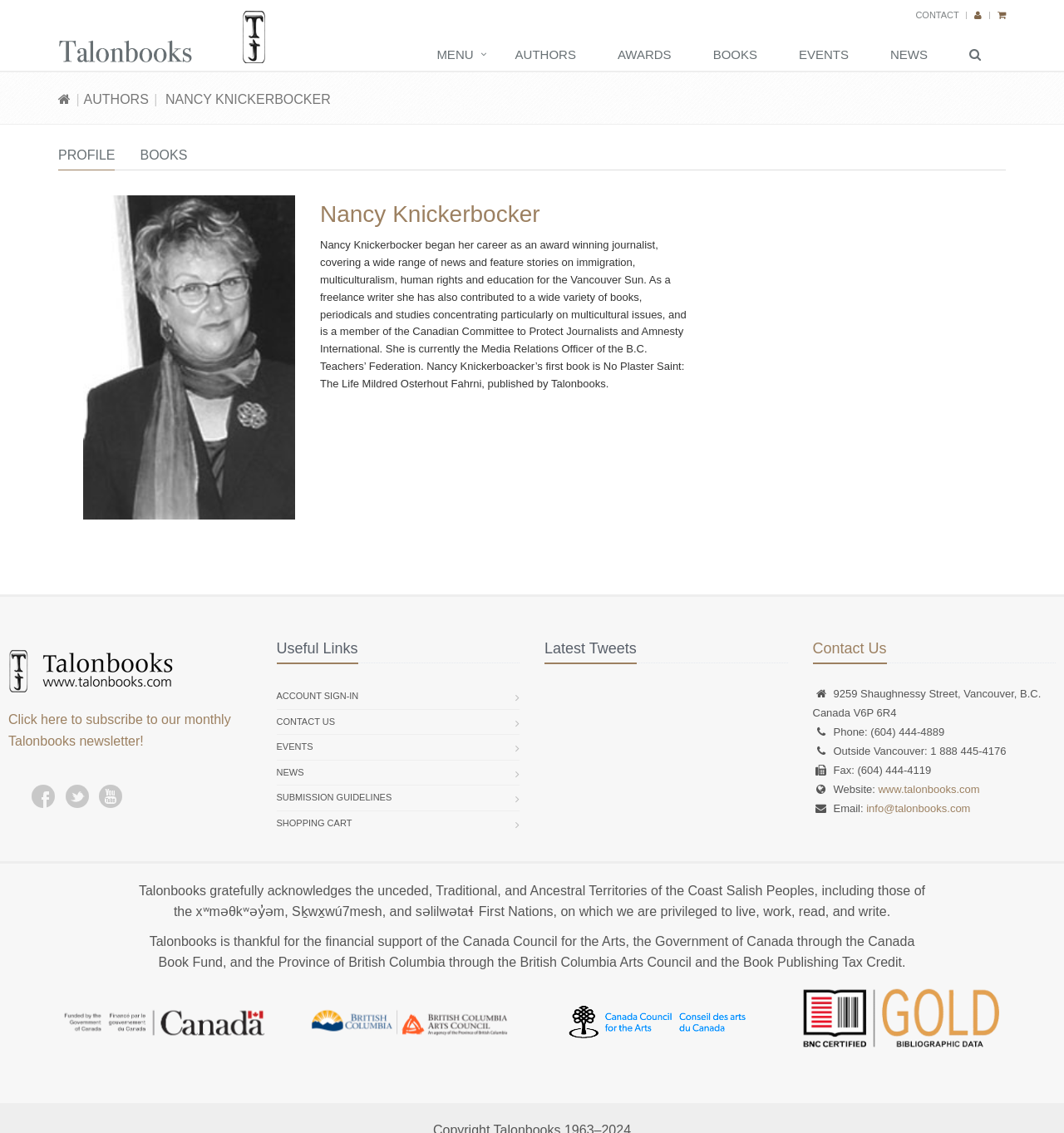Indicate the bounding box coordinates of the element that needs to be clicked to satisfy the following instruction: "Click the ACCOUNT SIGN-IN link". The coordinates should be four float numbers between 0 and 1, i.e., [left, top, right, bottom].

[0.26, 0.604, 0.337, 0.626]